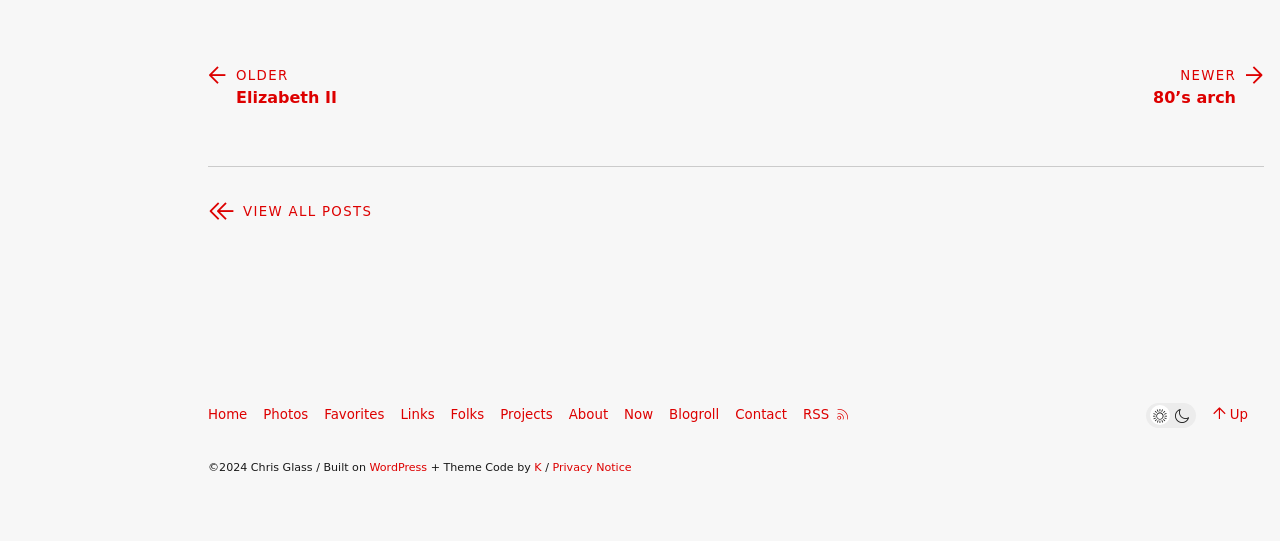How many post navigation links are there?
Answer the question with a thorough and detailed explanation.

I found the 'navigation' element with a heading 'Post navigation' and two links underneath, '⬅ OLDER Elizabeth II' and '▷ NEWER 80’s arch', indicating that there are two post navigation links.